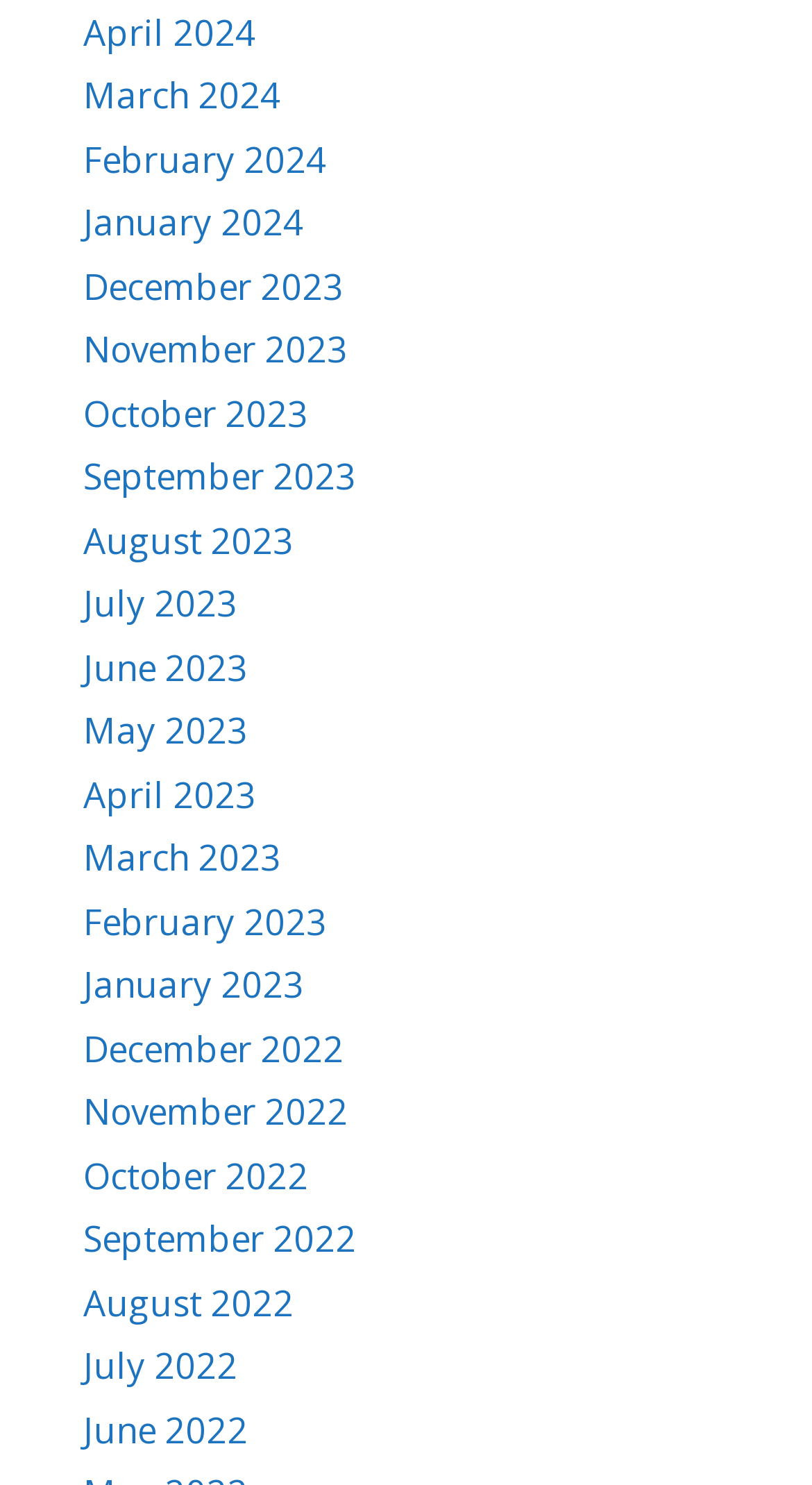Determine the bounding box coordinates of the section to be clicked to follow the instruction: "go to March 2023". The coordinates should be given as four float numbers between 0 and 1, formatted as [left, top, right, bottom].

[0.103, 0.562, 0.346, 0.594]